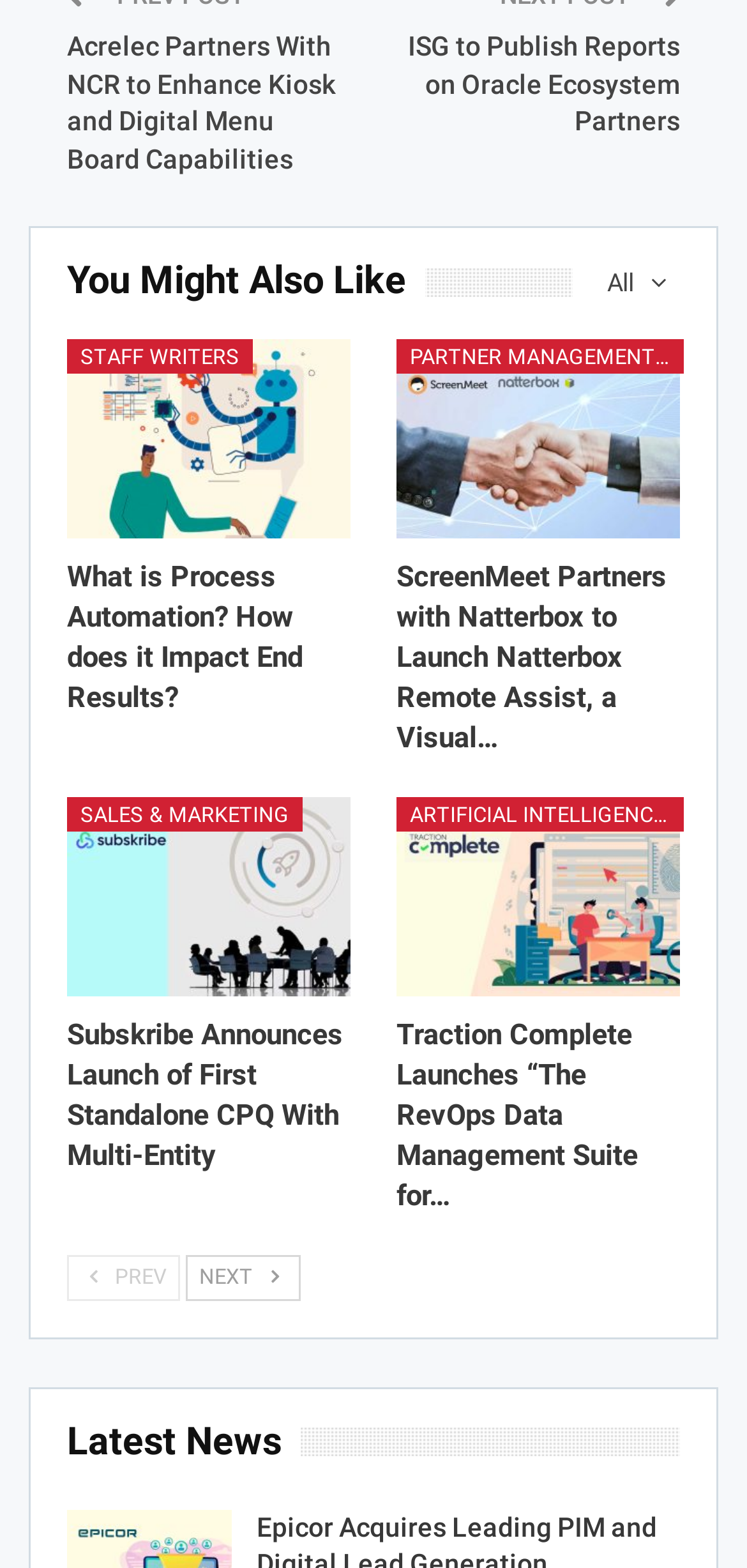Highlight the bounding box coordinates of the element you need to click to perform the following instruction: "View the latest news."

[0.09, 0.904, 0.377, 0.933]